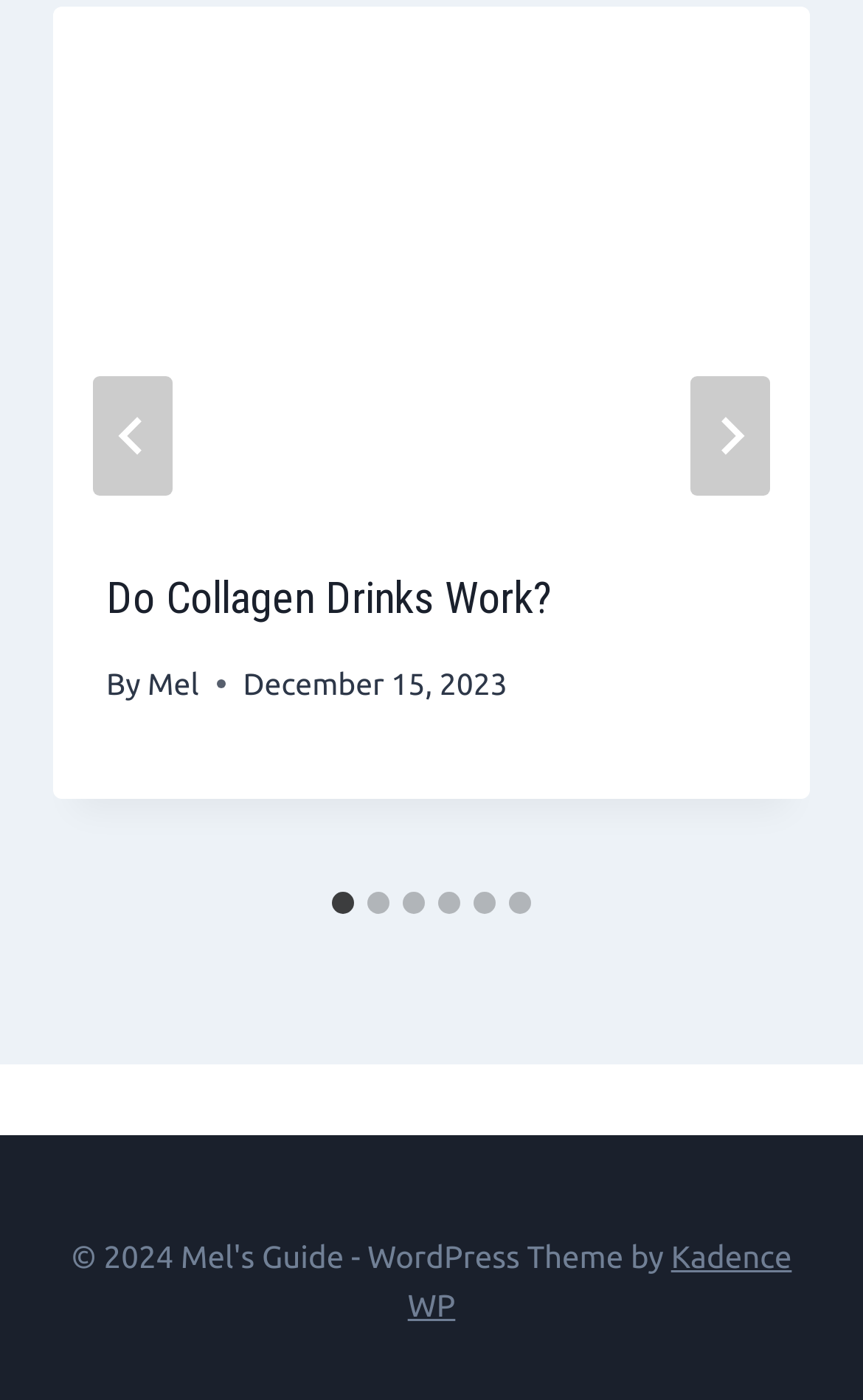Answer with a single word or phrase: 
How many slides are there in total?

6